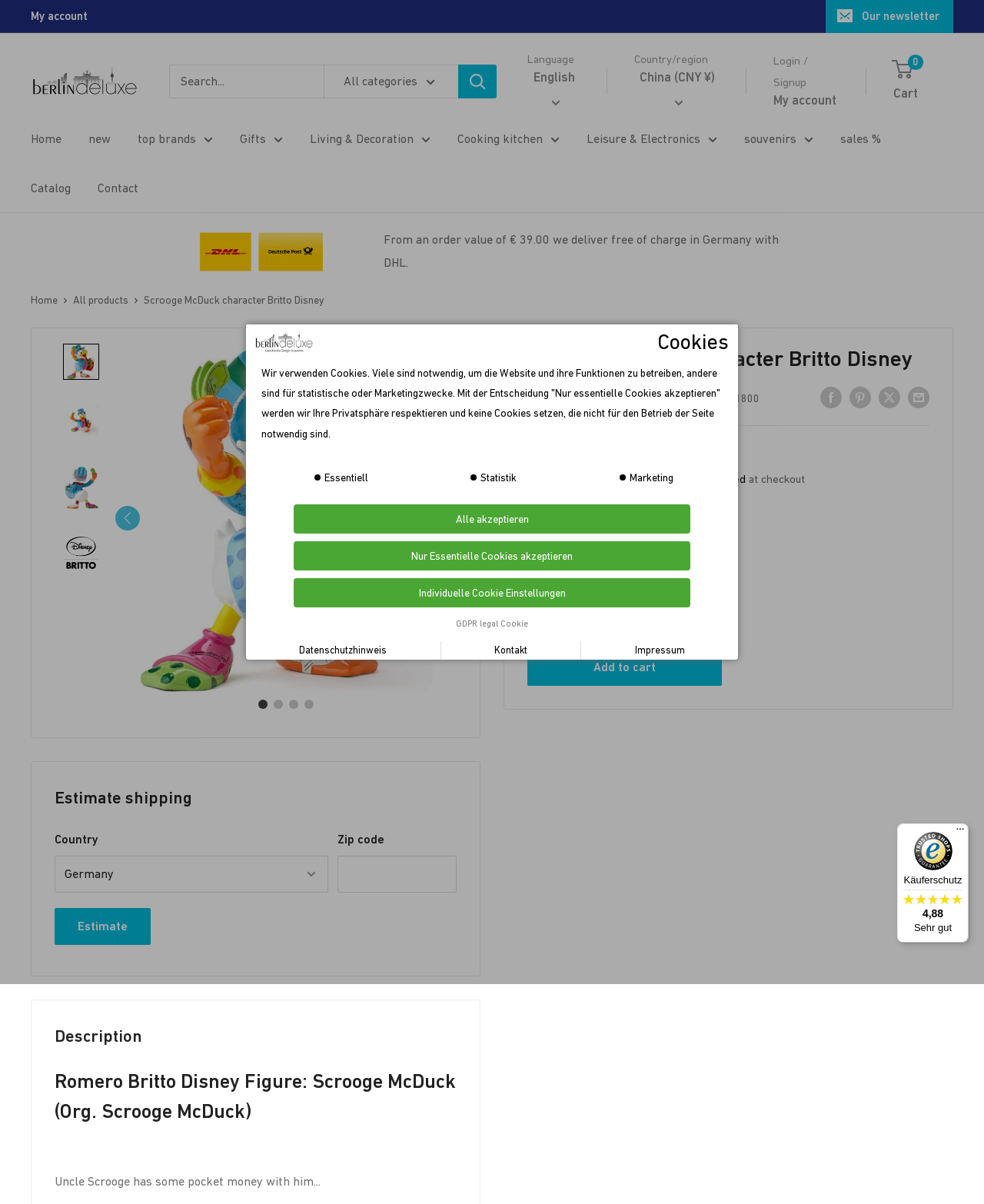What is the name of the online shop?
Respond to the question with a single word or phrase according to the image.

berlindeluxe-shop